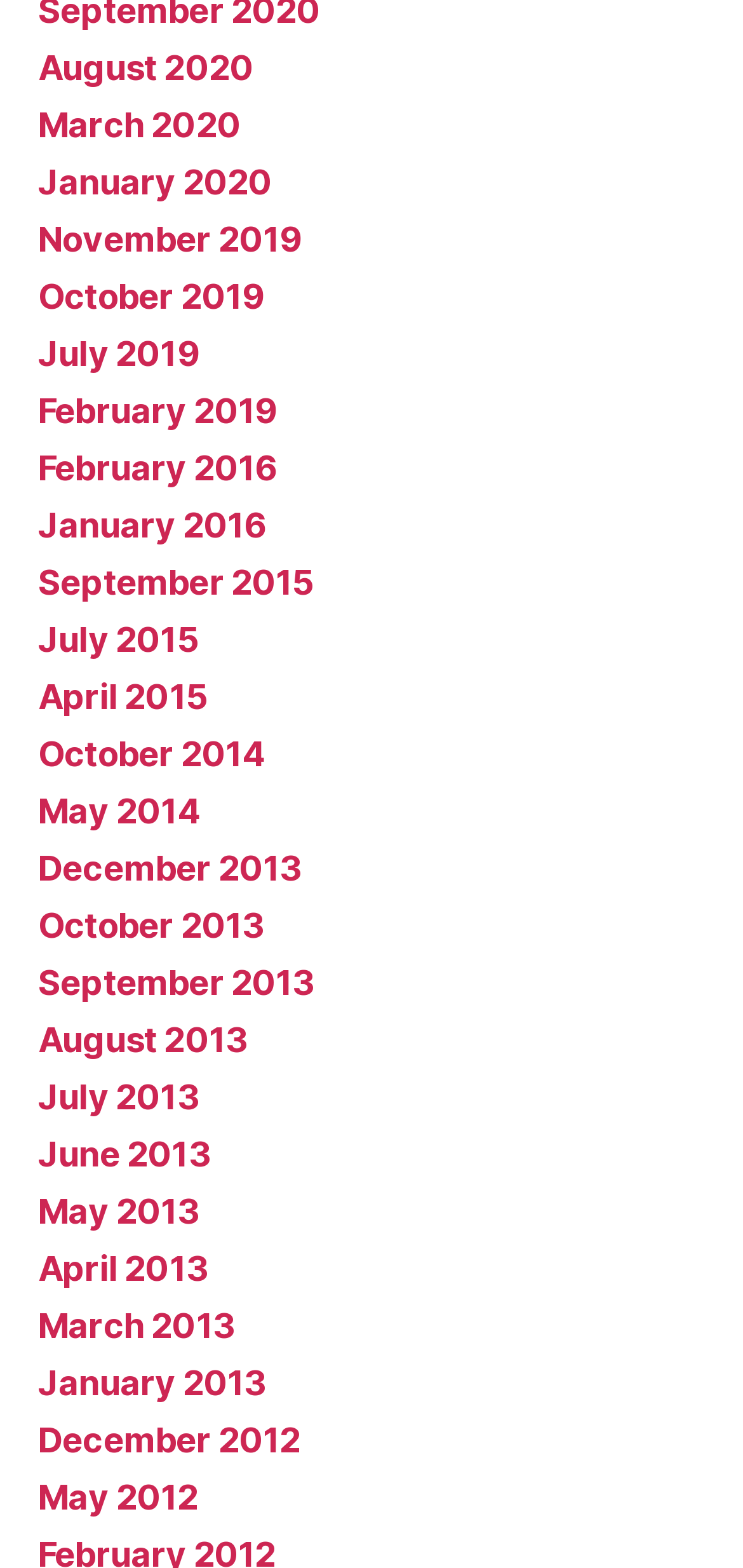What is the earliest month available?
Please answer the question with a detailed response using the information from the screenshot.

By examining the list of links on the webpage, I found that the earliest month available is May 2012, which is located at the bottom of the list.